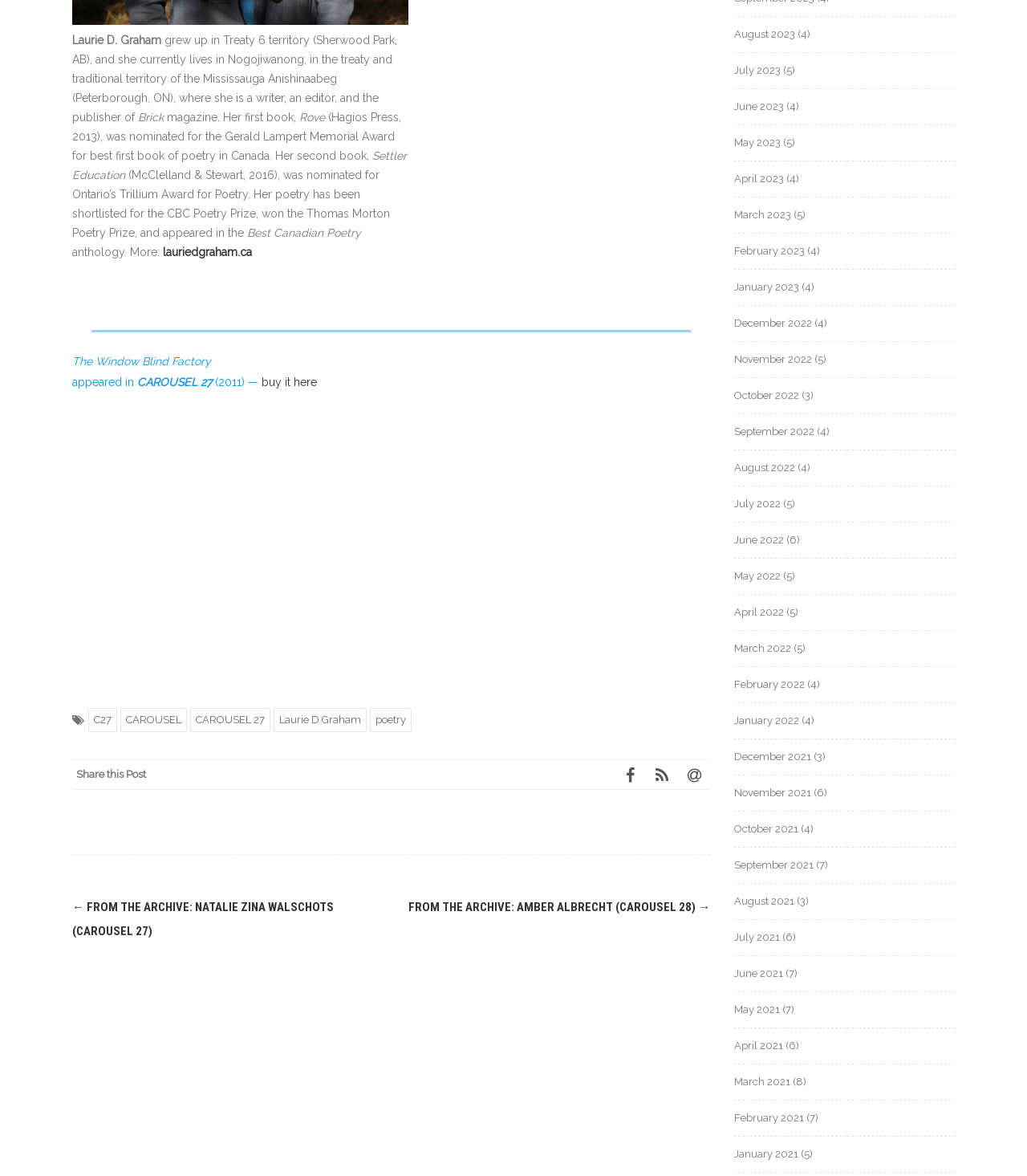Answer the question below with a single word or a brief phrase: 
Who is the author of the poem 'Rove'?

Laurie D. Graham